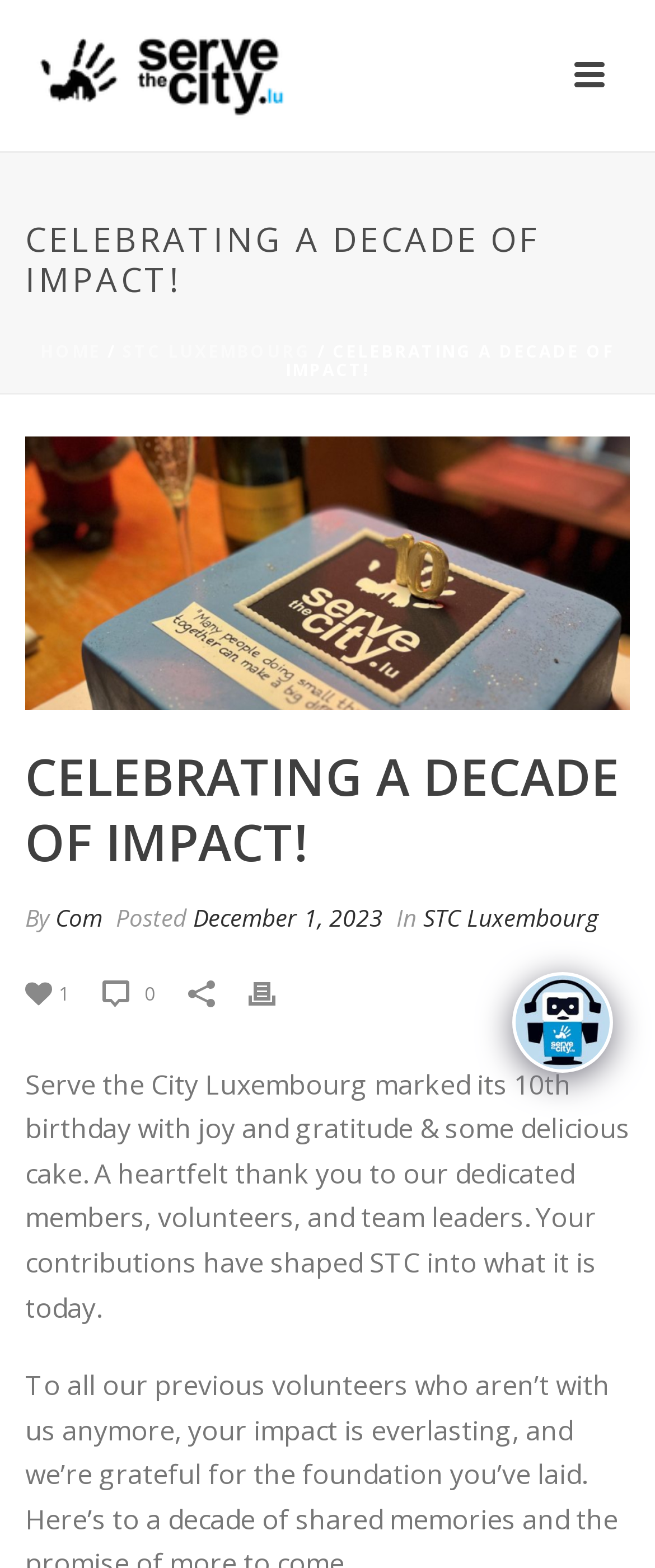Identify the bounding box coordinates of the clickable section necessary to follow the following instruction: "Click the HOME link". The coordinates should be presented as four float numbers from 0 to 1, i.e., [left, top, right, bottom].

[0.062, 0.216, 0.154, 0.231]